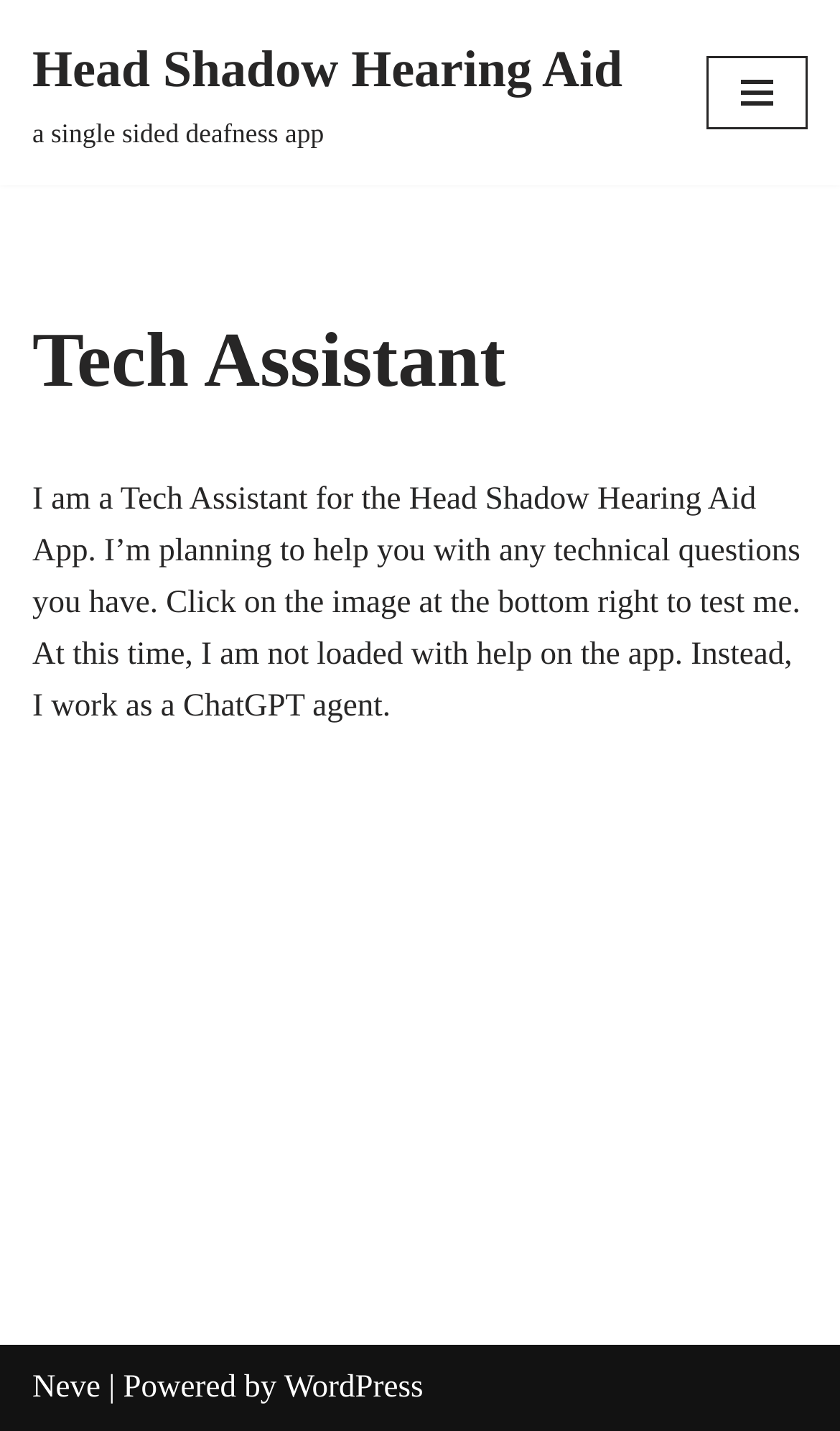Identify the bounding box for the UI element described as: "Skip to content". Ensure the coordinates are four float numbers between 0 and 1, formatted as [left, top, right, bottom].

[0.0, 0.048, 0.077, 0.078]